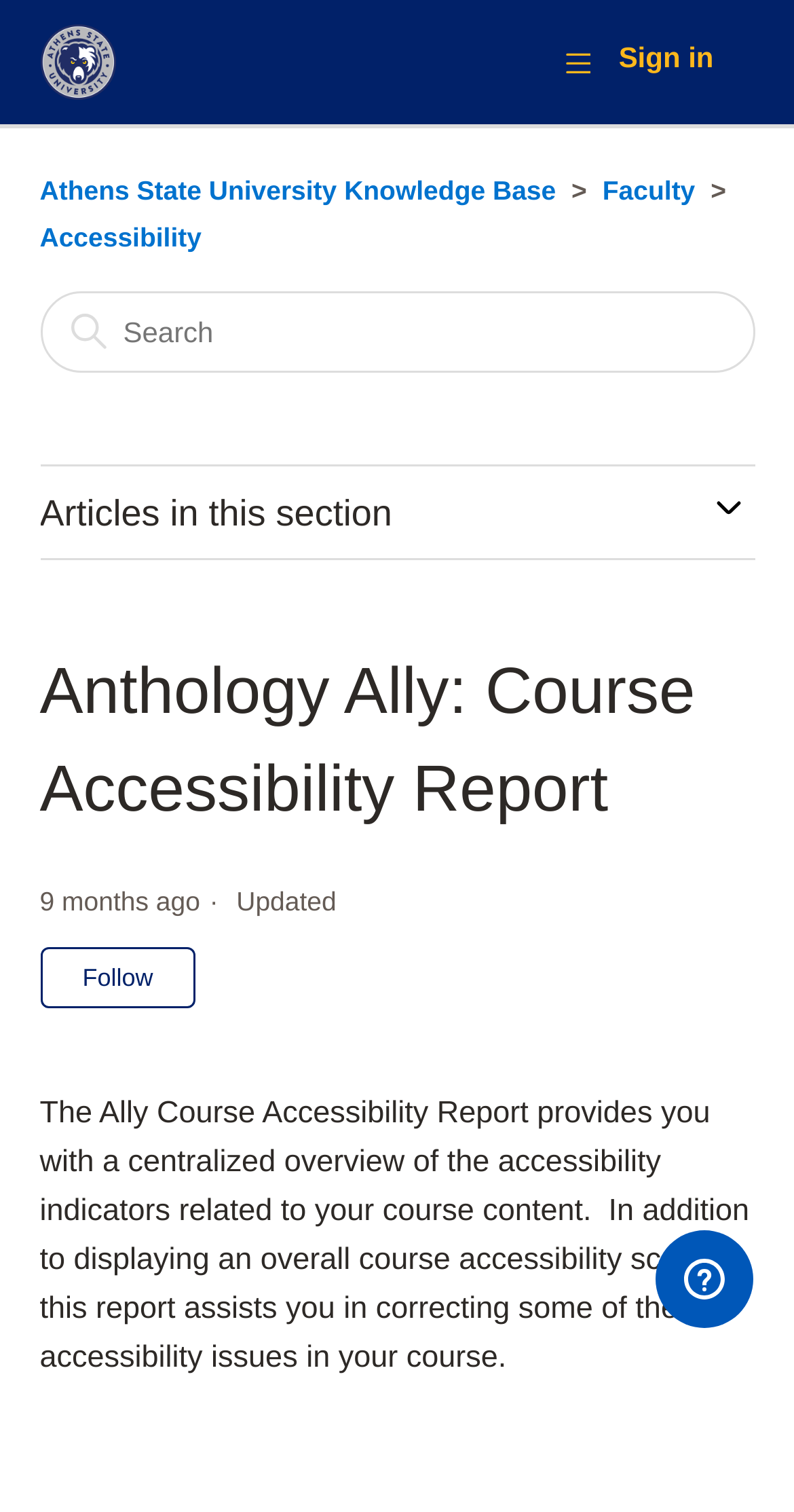Determine the bounding box coordinates of the region to click in order to accomplish the following instruction: "Toggle navigation menu". Provide the coordinates as four float numbers between 0 and 1, specifically [left, top, right, bottom].

[0.709, 0.027, 0.743, 0.057]